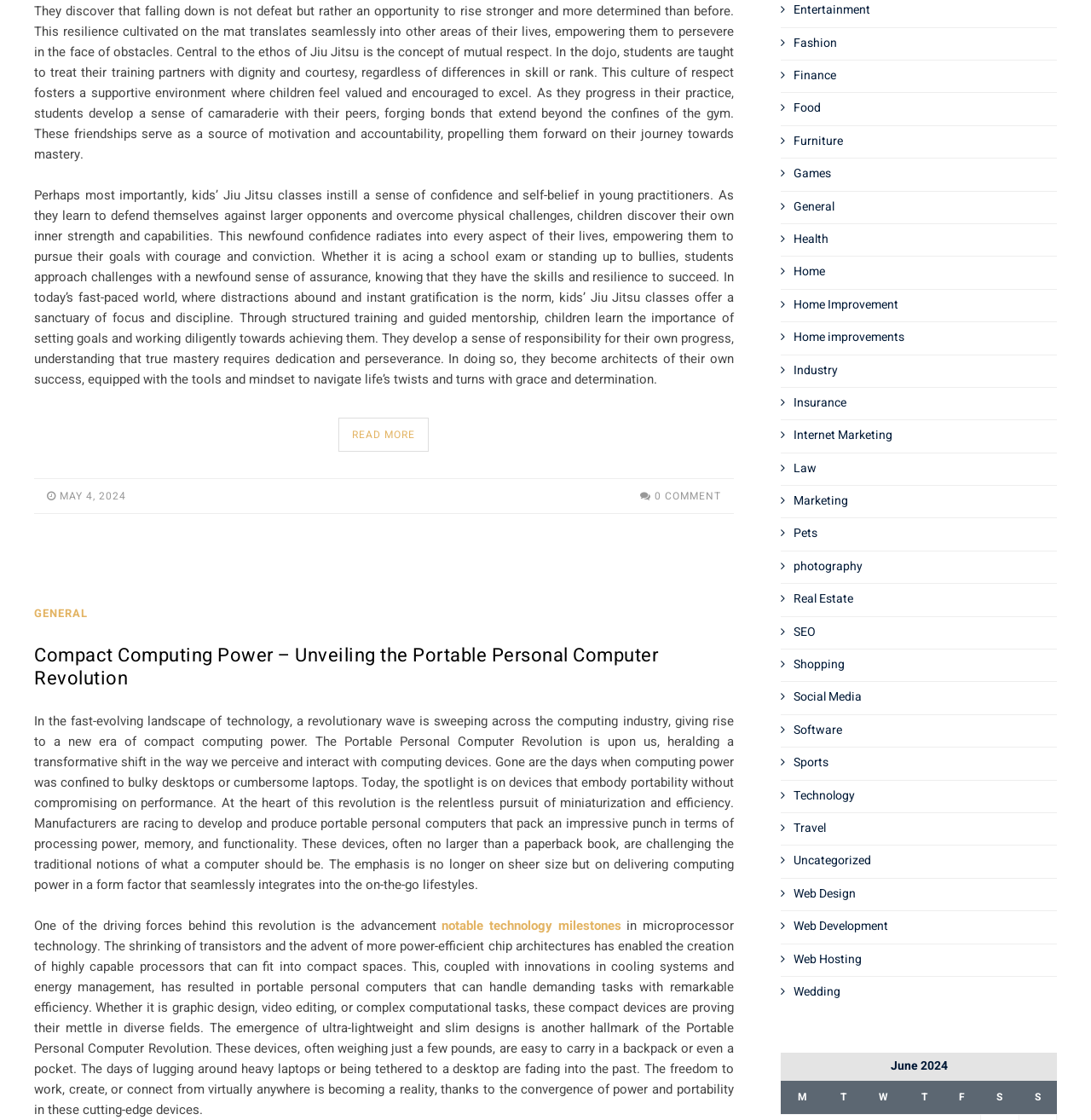What is the driving force behind the Portable Personal Computer Revolution?
Utilize the image to construct a detailed and well-explained answer.

The driving force behind the Portable Personal Computer Revolution is the advancement in microprocessor technology, which has enabled the creation of highly capable processors that can fit into compact spaces, resulting in portable personal computers that can handle demanding tasks with remarkable efficiency.